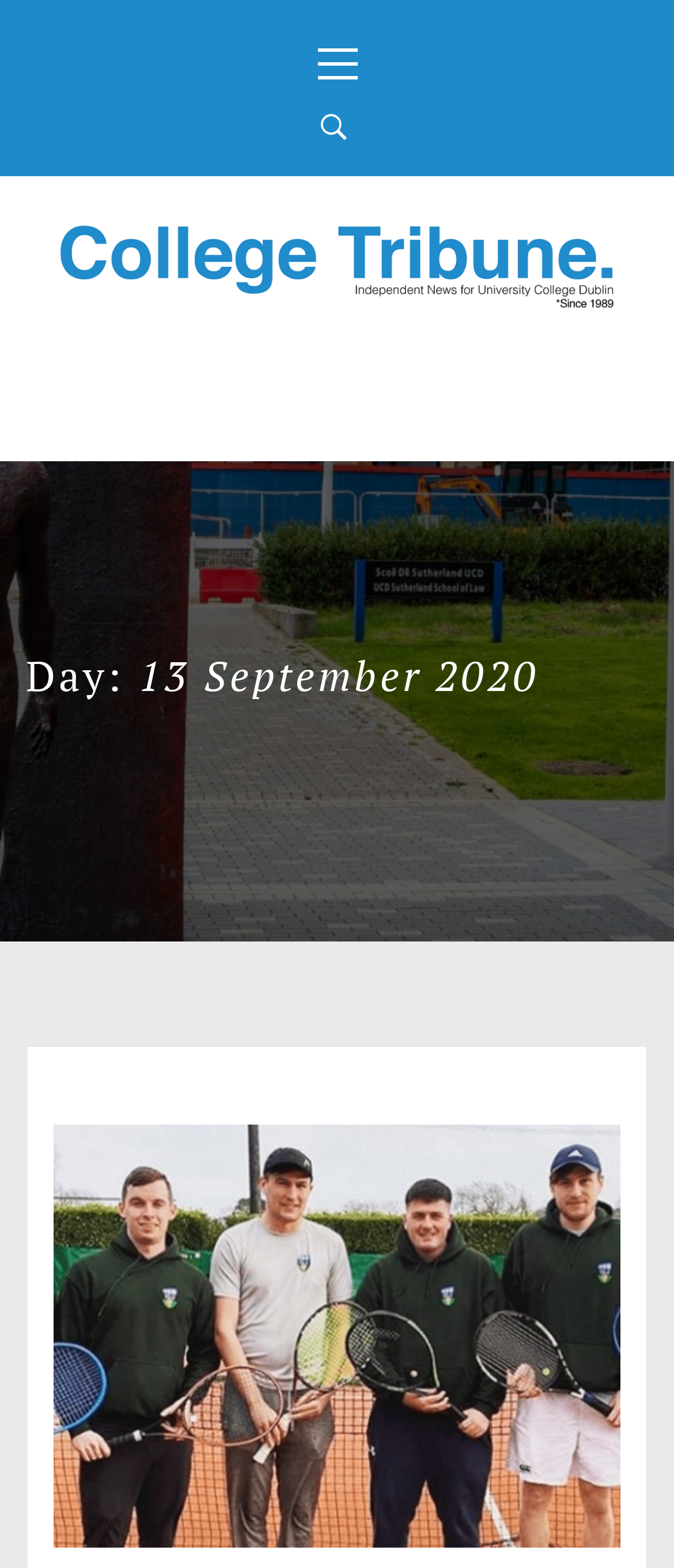Please determine the bounding box of the UI element that matches this description: Primary Menu. The coordinates should be given as (top-left x, top-left y, bottom-right x, bottom-right y), with all values between 0 and 1.

[0.205, 0.0, 0.795, 0.055]